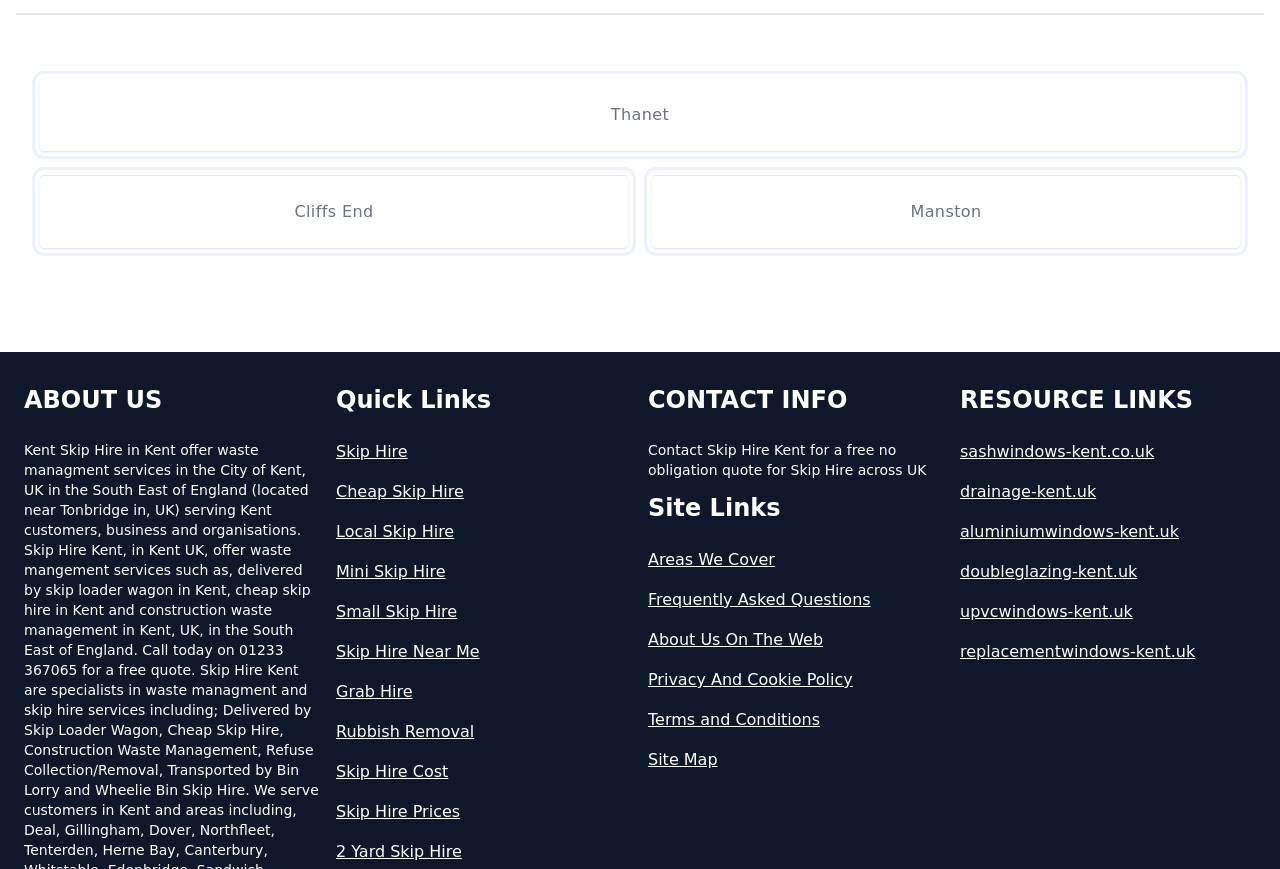Using the provided description About Us On The Web, find the bounding box coordinates for the UI element. Provide the coordinates in (top-left x, top-left y, bottom-right x, bottom-right y) format, ensuring all values are between 0 and 1.

[0.506, 0.723, 0.738, 0.75]